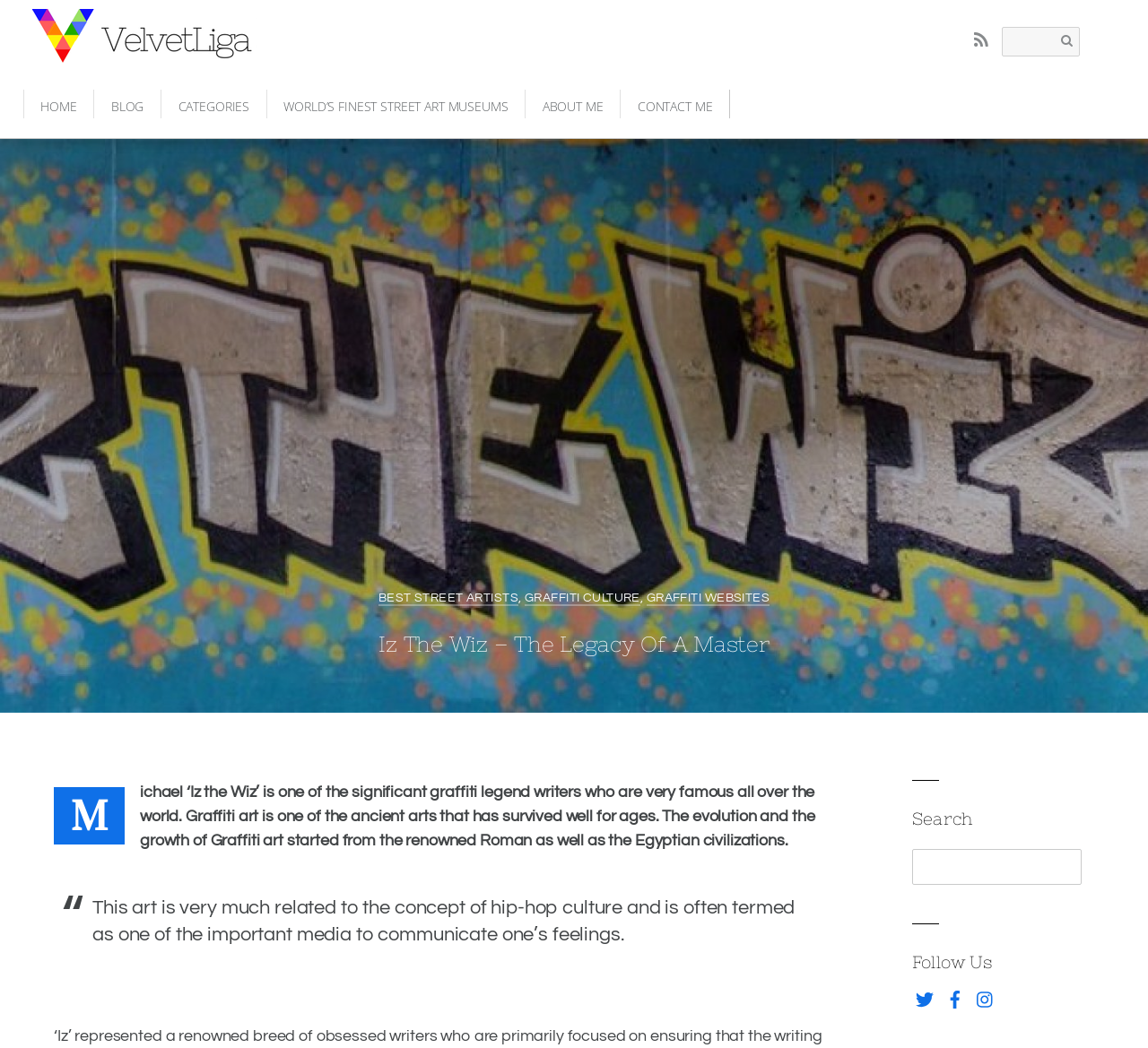Find the bounding box coordinates for the element that must be clicked to complete the instruction: "Share this post". The coordinates should be four float numbers between 0 and 1, indicated as [left, top, right, bottom].

[0.734, 0.922, 0.984, 0.946]